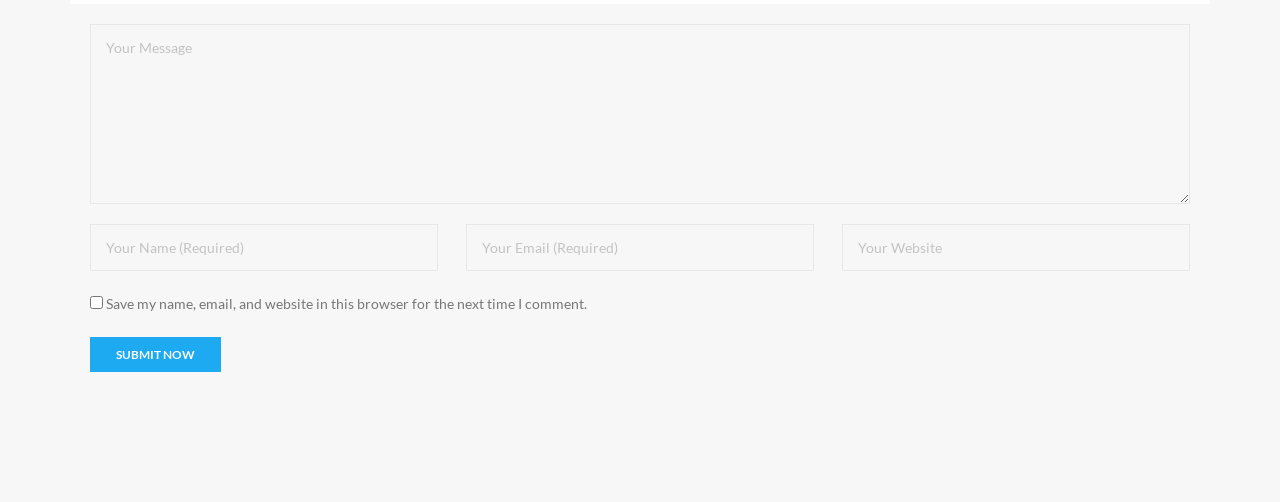Bounding box coordinates are to be given in the format (top-left x, top-left y, bottom-right x, bottom-right y). All values must be floating point numbers between 0 and 1. Provide the bounding box coordinate for the UI element described as: name="submit" value="Submit Now"

[0.07, 0.671, 0.173, 0.741]